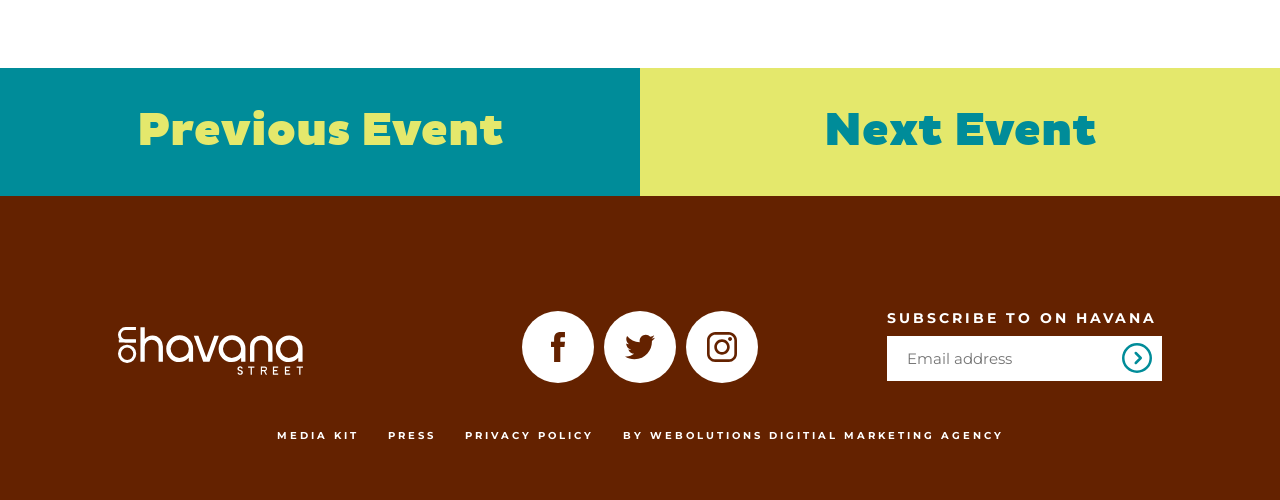Utilize the information from the image to answer the question in detail:
What is the name of the digital marketing agency?

I found a link element at the bottom of the page with a description 'BY WEBOLUTIONS DIGITAL MARKETING AGENCY', which suggests that Webolutions is the name of the digital marketing agency that created or maintains this website.